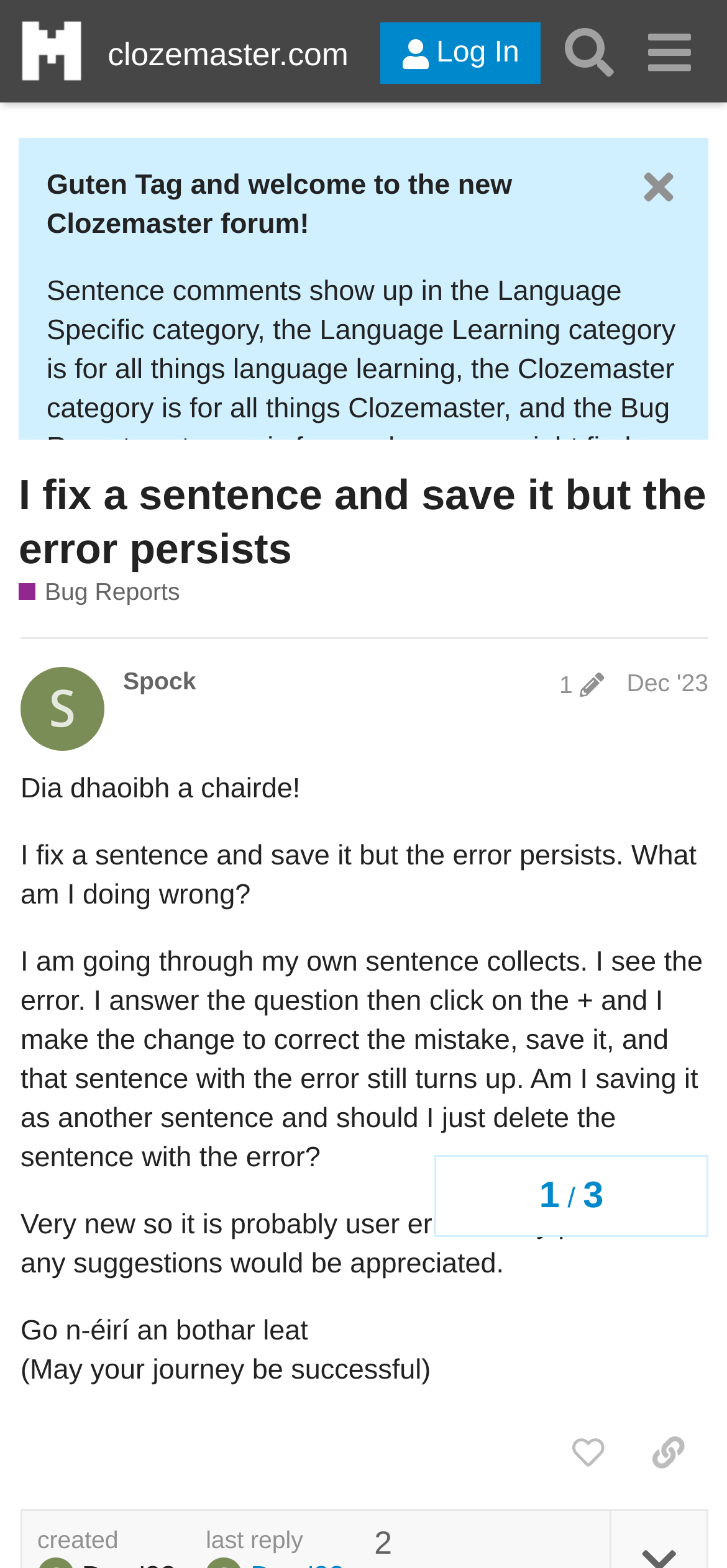Please identify the bounding box coordinates of the element that needs to be clicked to perform the following instruction: "Sign up for Clozemaster".

[0.064, 0.611, 0.195, 0.631]